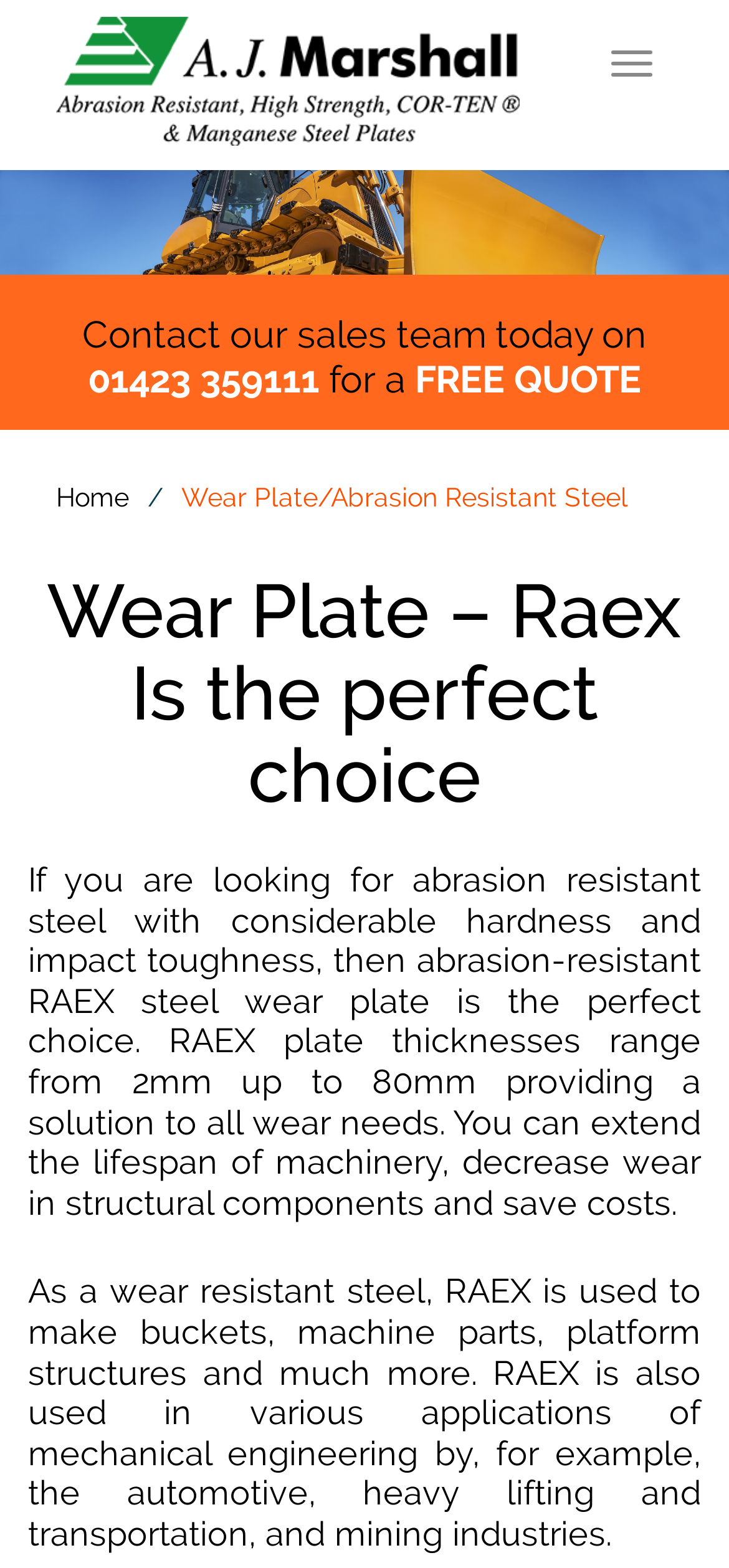Examine the image carefully and respond to the question with a detailed answer: 
What is RAEX wear resistant steel used to make?

I found what RAEX wear resistant steel is used to make by reading the second paragraph, which mentions that RAEX is used to make buckets, machine parts, platform structures, and much more.